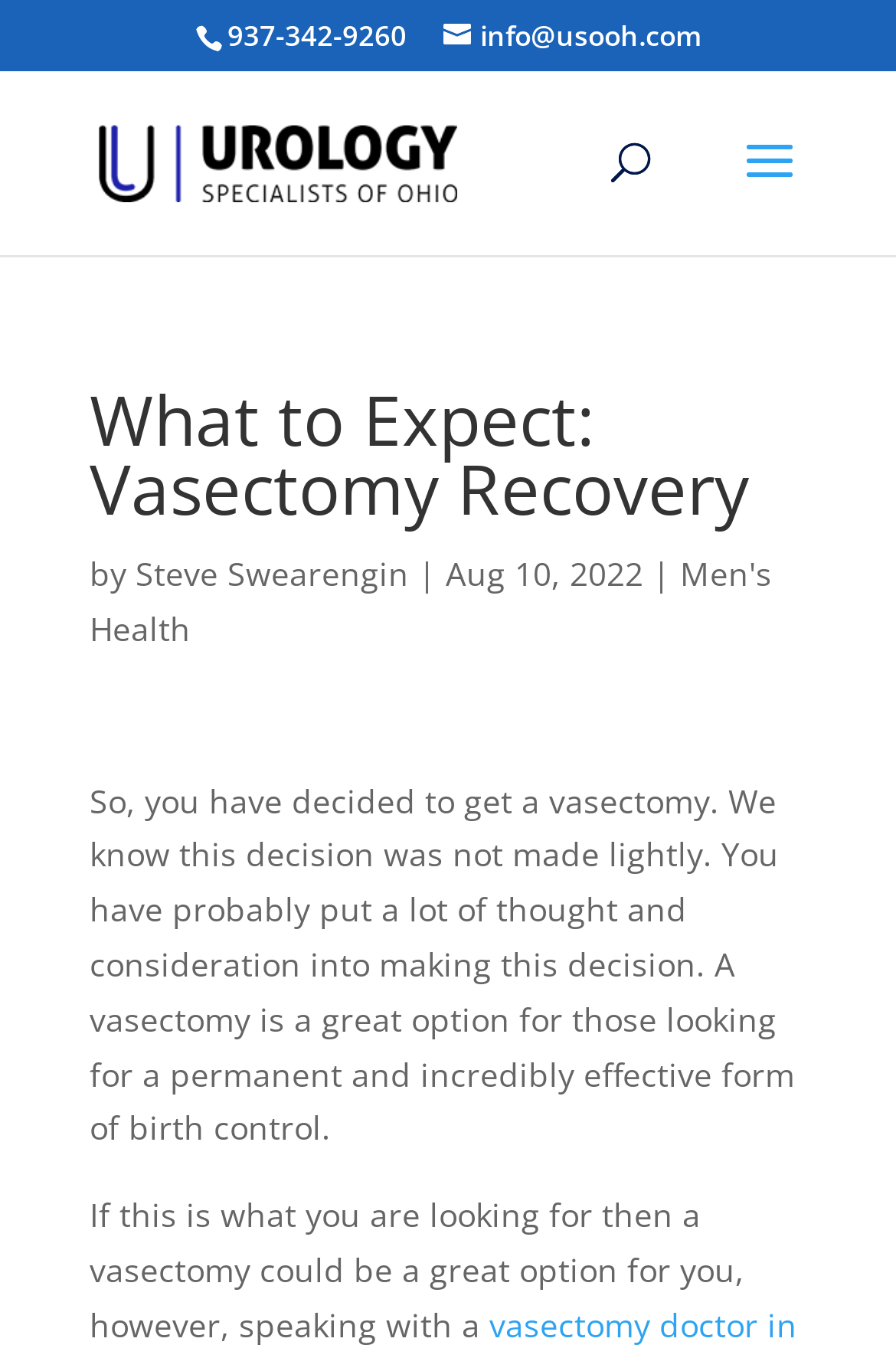Summarize the webpage in an elaborate manner.

The webpage is about vasectomy recovery, specifically what to expect after the procedure. At the top left corner, there is a phone number "937-342-9260" and an email address "info@usooh.com" next to it. Below these, there is a logo of "Urology Specialists of Ohio" with a link to the organization's website. 

On the right side of the top section, there is a search bar with a searchbox labeled "Search for:". 

The main content of the webpage starts with a heading "What to Expect: Vasectomy Recovery" at the top center. Below the heading, there is an author section with the name "Steve Swearengin" and the date "Aug 10, 2022". 

To the right of the author section, there is a link to the category "Men's Health". 

The main article starts below the author section, which discusses the decision to get a vasectomy and its benefits as a permanent and effective form of birth control. The article continues to the bottom of the page, where it mentions the importance of speaking with a doctor before making a decision.